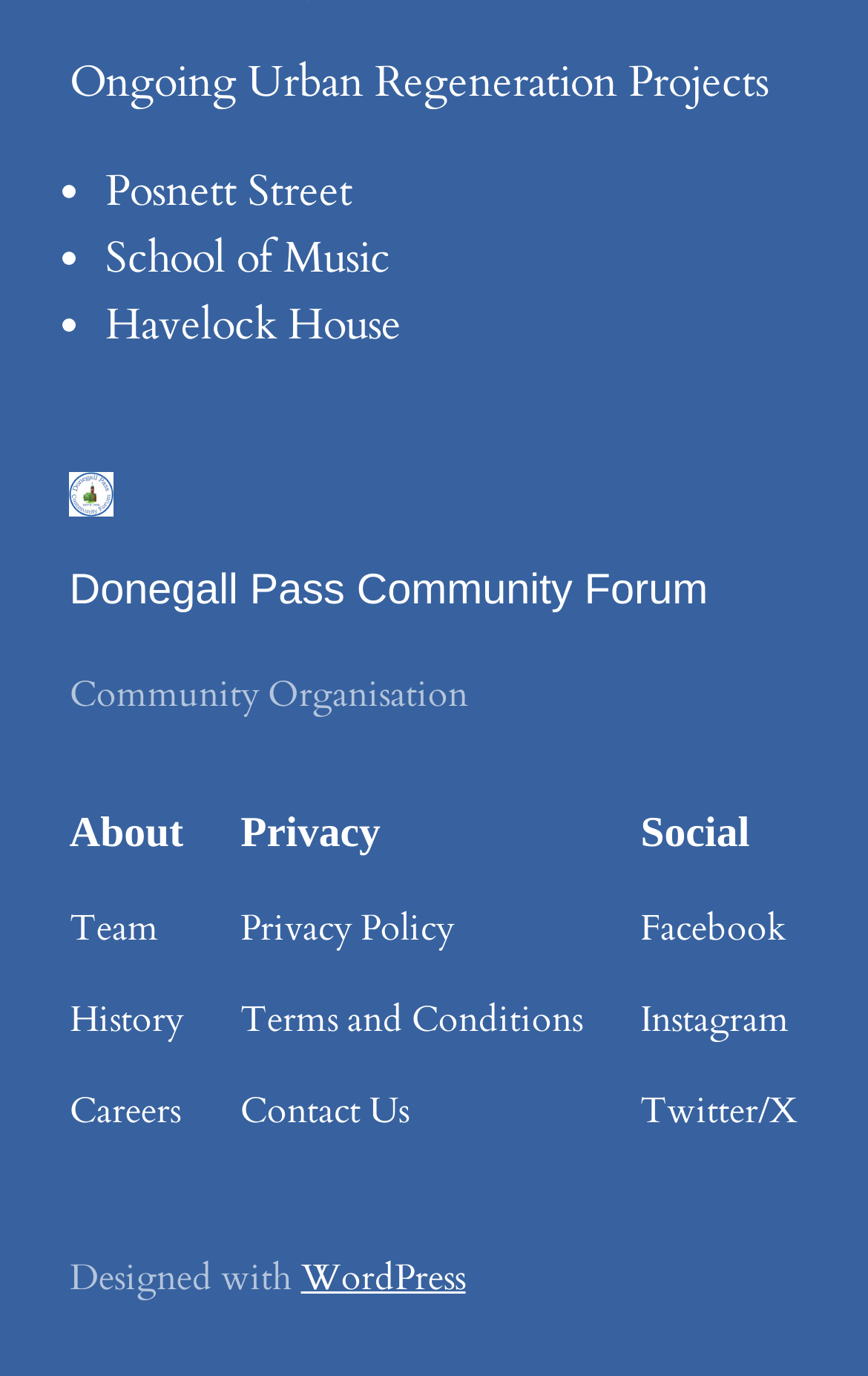Please provide the bounding box coordinates for the element that needs to be clicked to perform the instruction: "Click the menu button". The coordinates must consist of four float numbers between 0 and 1, formatted as [left, top, right, bottom].

None